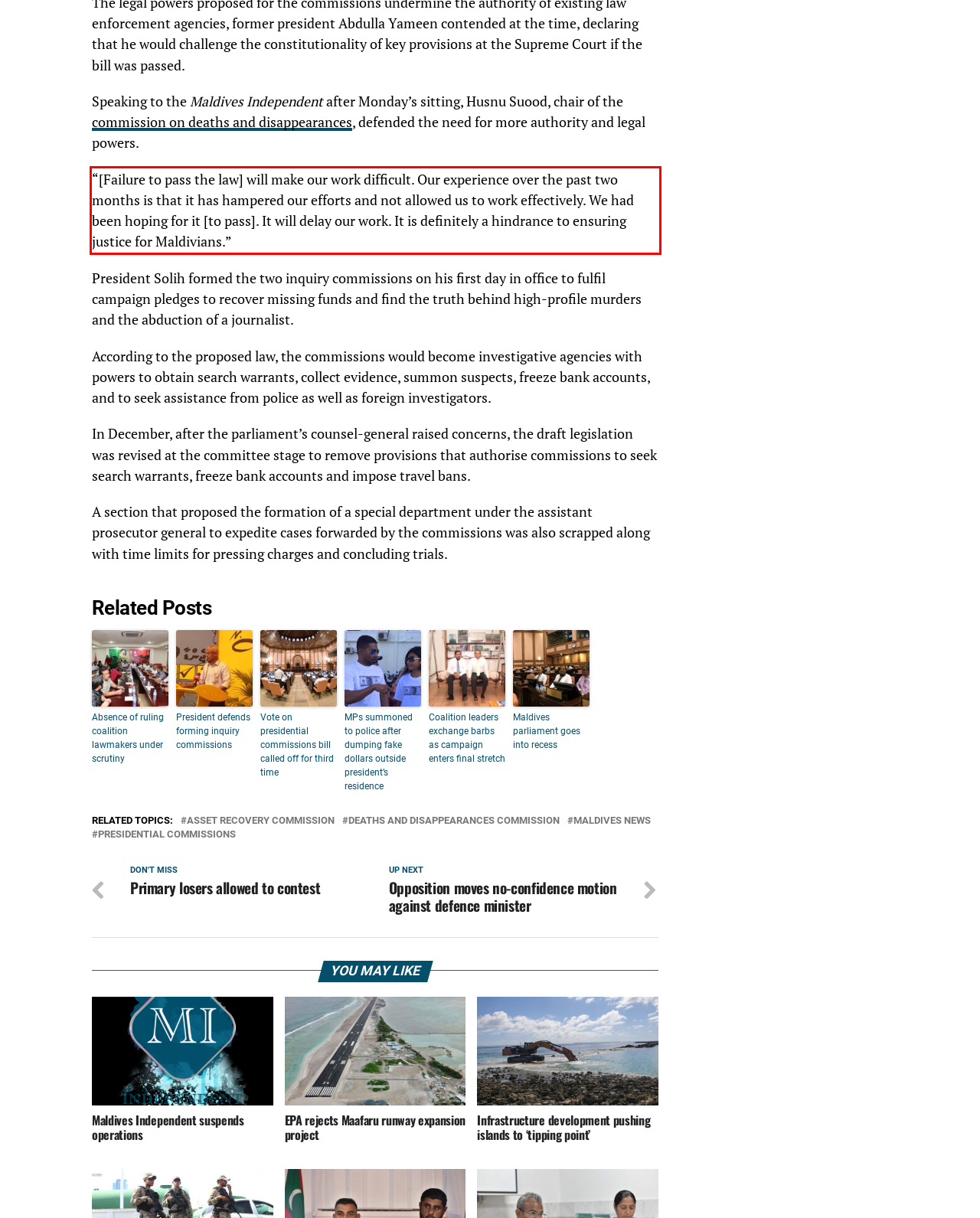Analyze the red bounding box in the provided webpage screenshot and generate the text content contained within.

“[Failure to pass the law] will make our work difficult. Our experience over the past two months is that it has hampered our efforts and not allowed us to work effectively. We had been hoping for it [to pass]. It will delay our work. It is definitely a hindrance to ensuring justice for Maldivians.”